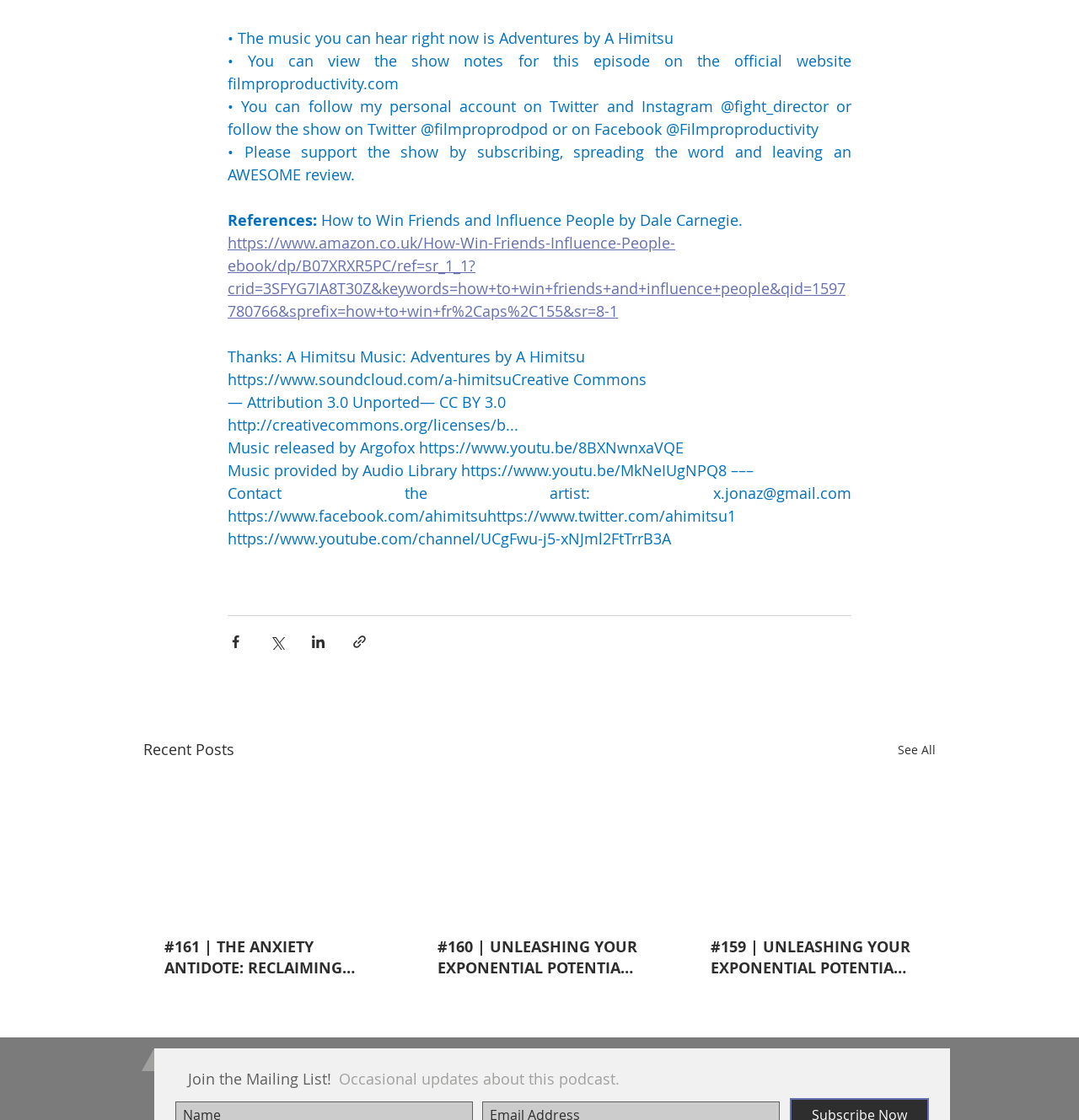Please identify the bounding box coordinates of the region to click in order to complete the task: "See All recent posts". The coordinates must be four float numbers between 0 and 1, specified as [left, top, right, bottom].

[0.832, 0.658, 0.867, 0.68]